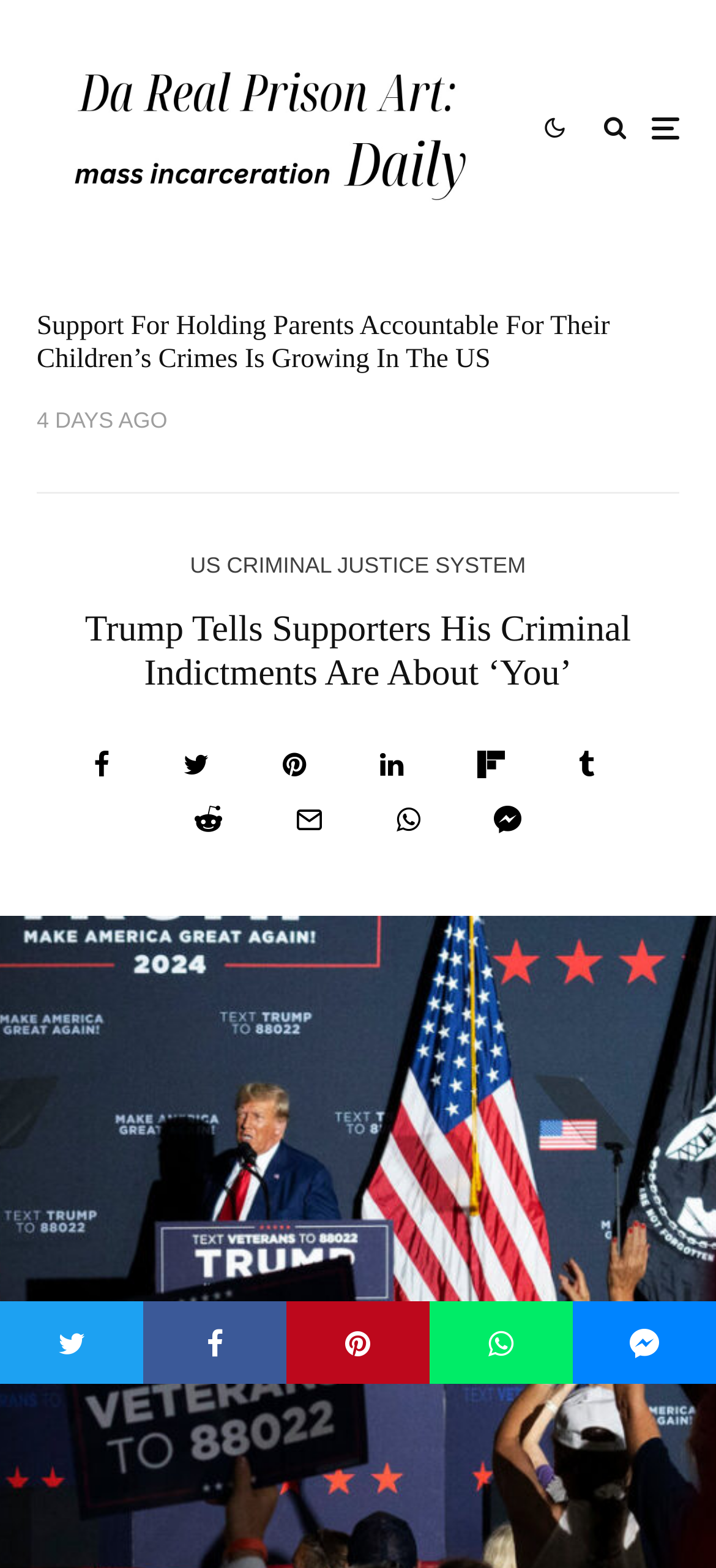Identify the bounding box coordinates of the area you need to click to perform the following instruction: "Close the newsletter subscription popup".

[0.923, 0.478, 0.974, 0.501]